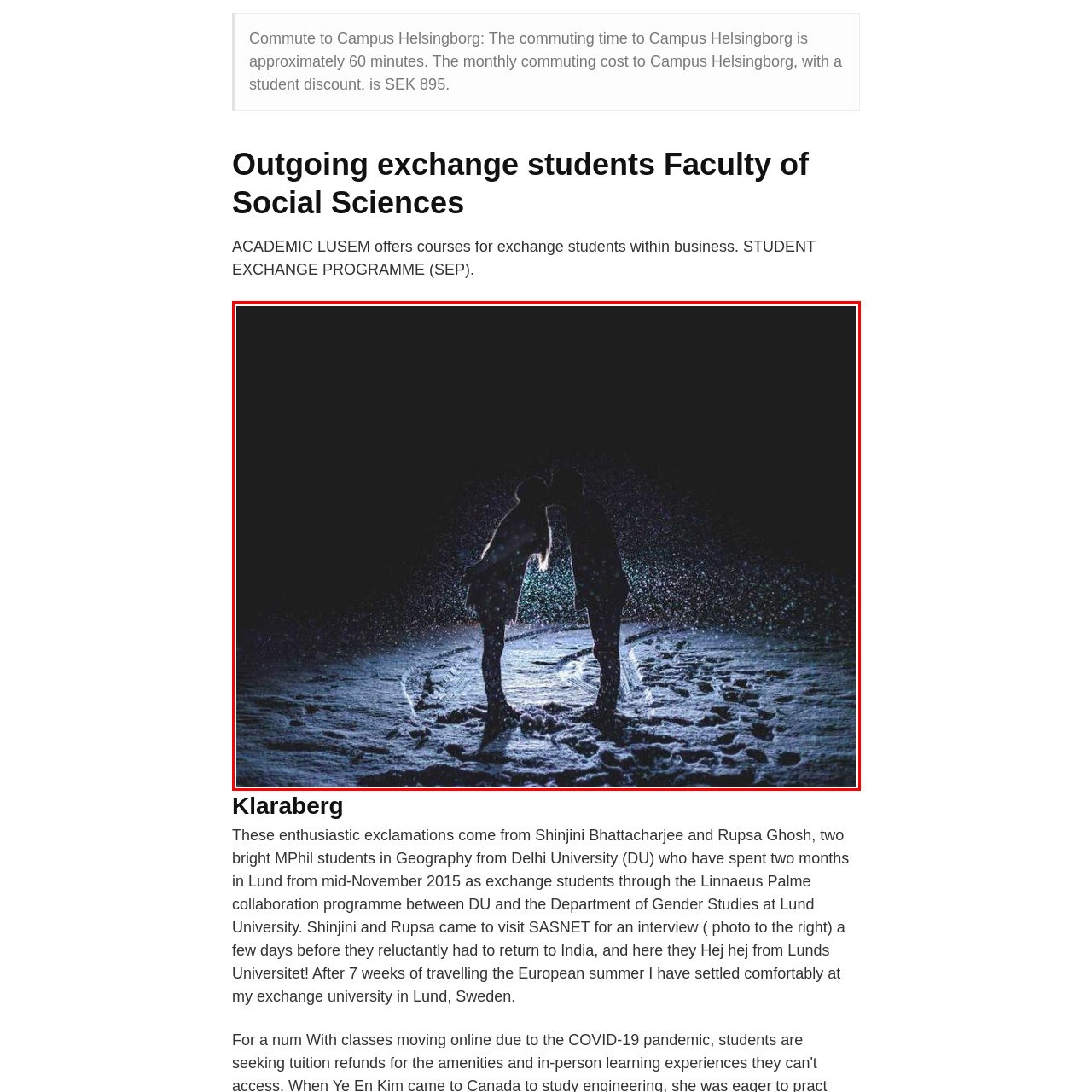What is the mood of the atmosphere in the scene?
Examine the content inside the red bounding box and give a comprehensive answer to the question.

The caption describes the atmosphere as 'magical' and 'intimate', which is created by the combination of the softly falling snowflakes, the faint glow in the background, and the closeness of the couple.